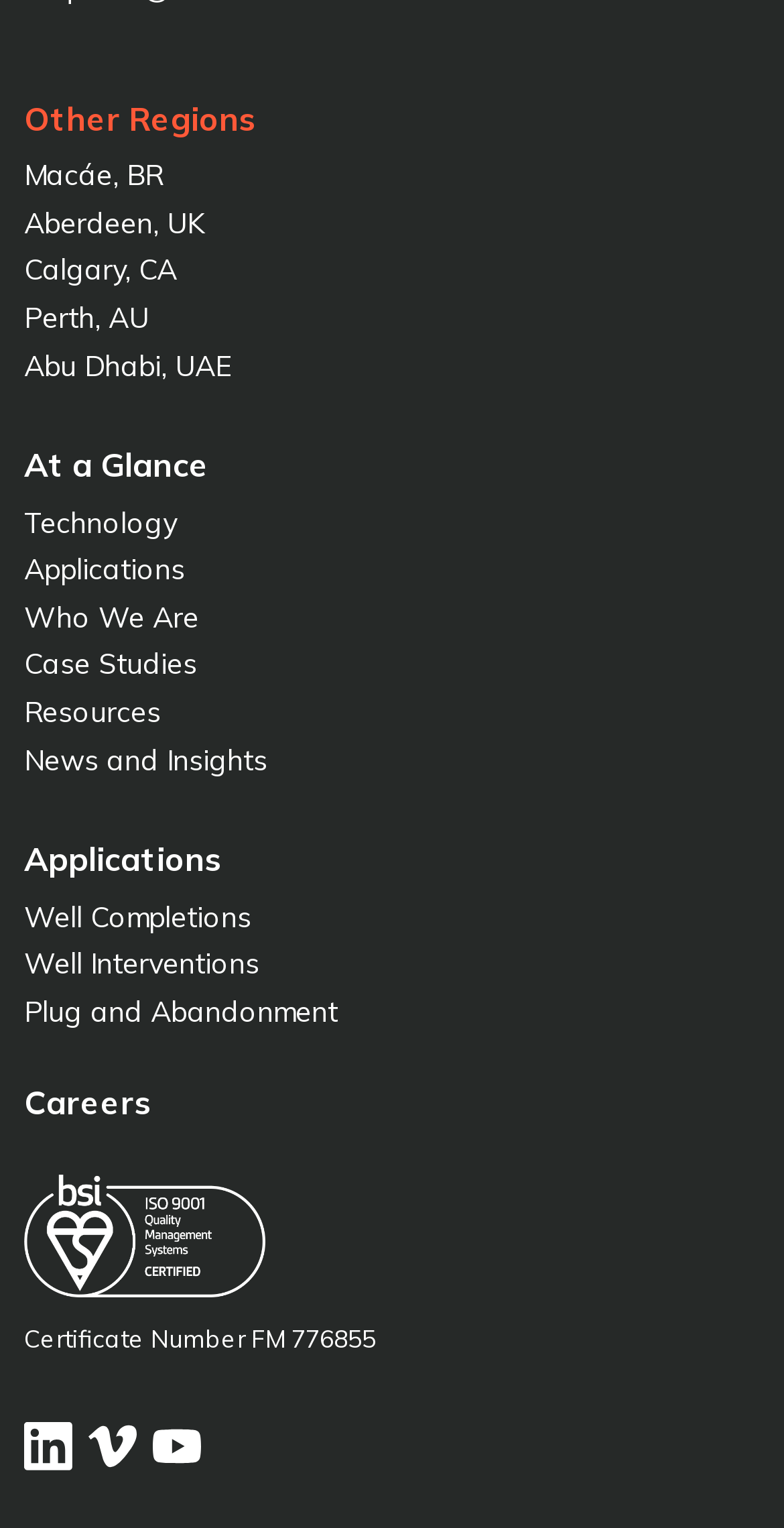Pinpoint the bounding box coordinates of the clickable element needed to complete the instruction: "Explore Well Completions". The coordinates should be provided as four float numbers between 0 and 1: [left, top, right, bottom].

[0.031, 0.588, 0.969, 0.614]